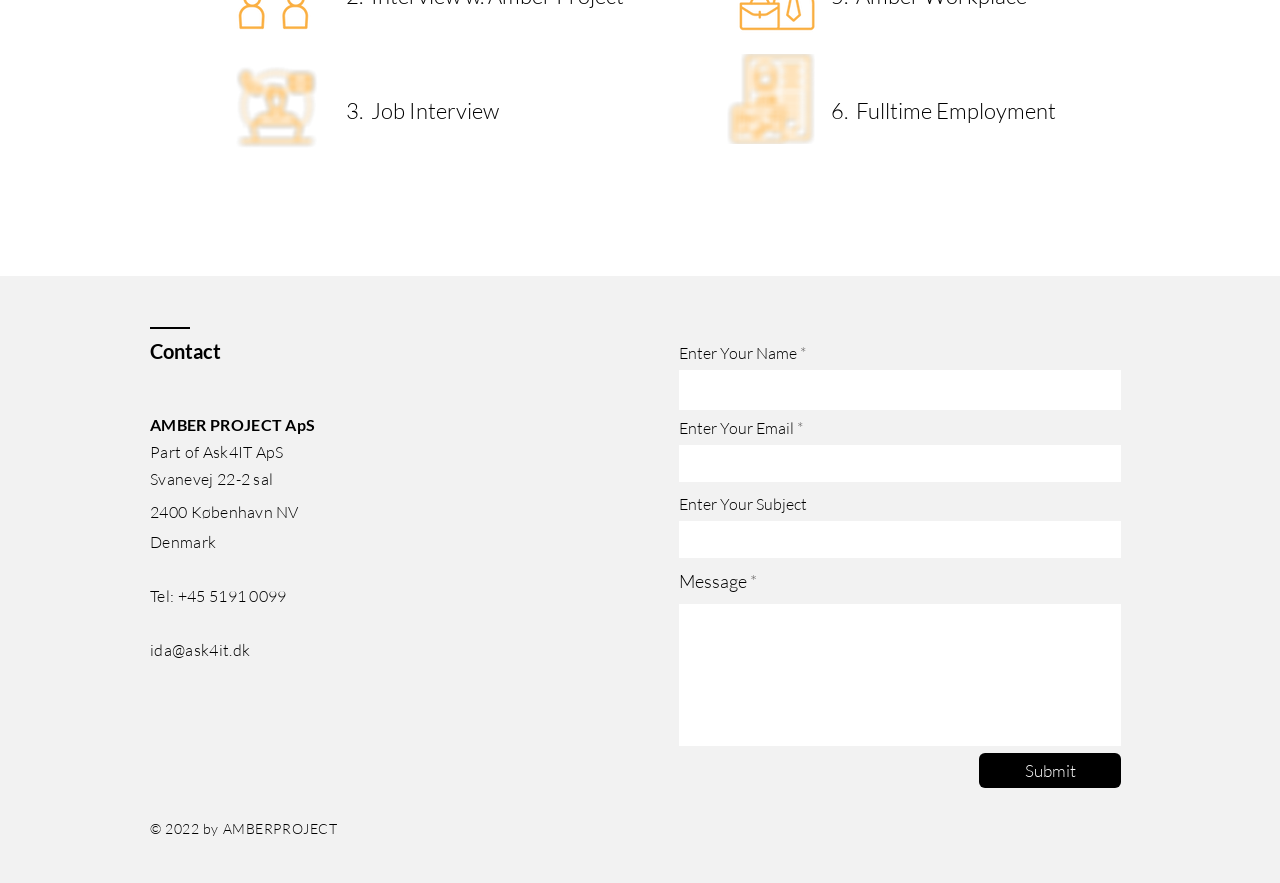Identify the bounding box for the UI element that is described as follows: "name="enter-your name"".

[0.53, 0.419, 0.876, 0.464]